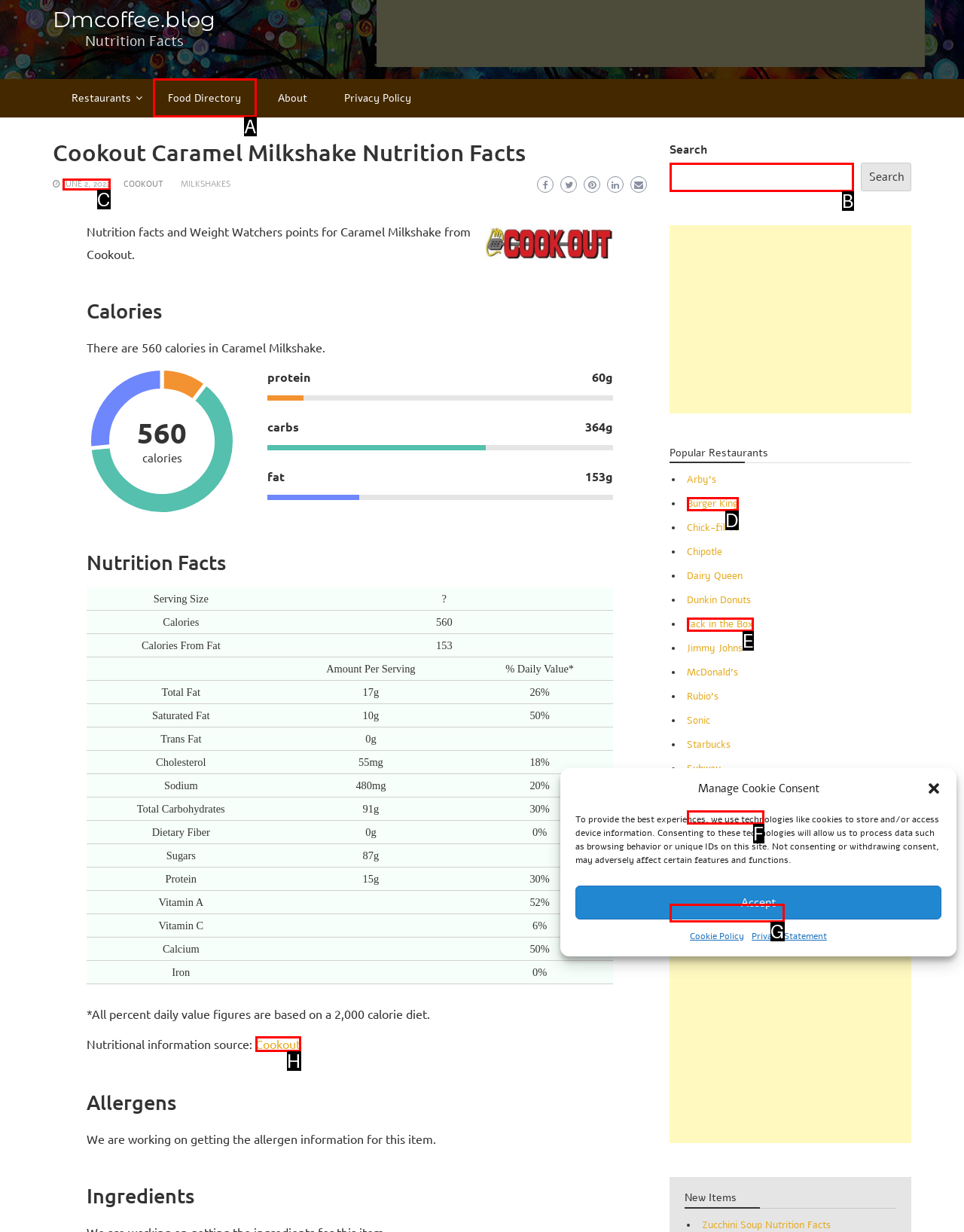Identify which HTML element should be clicked to fulfill this instruction: Click the 'Food Directory' link Reply with the correct option's letter.

A